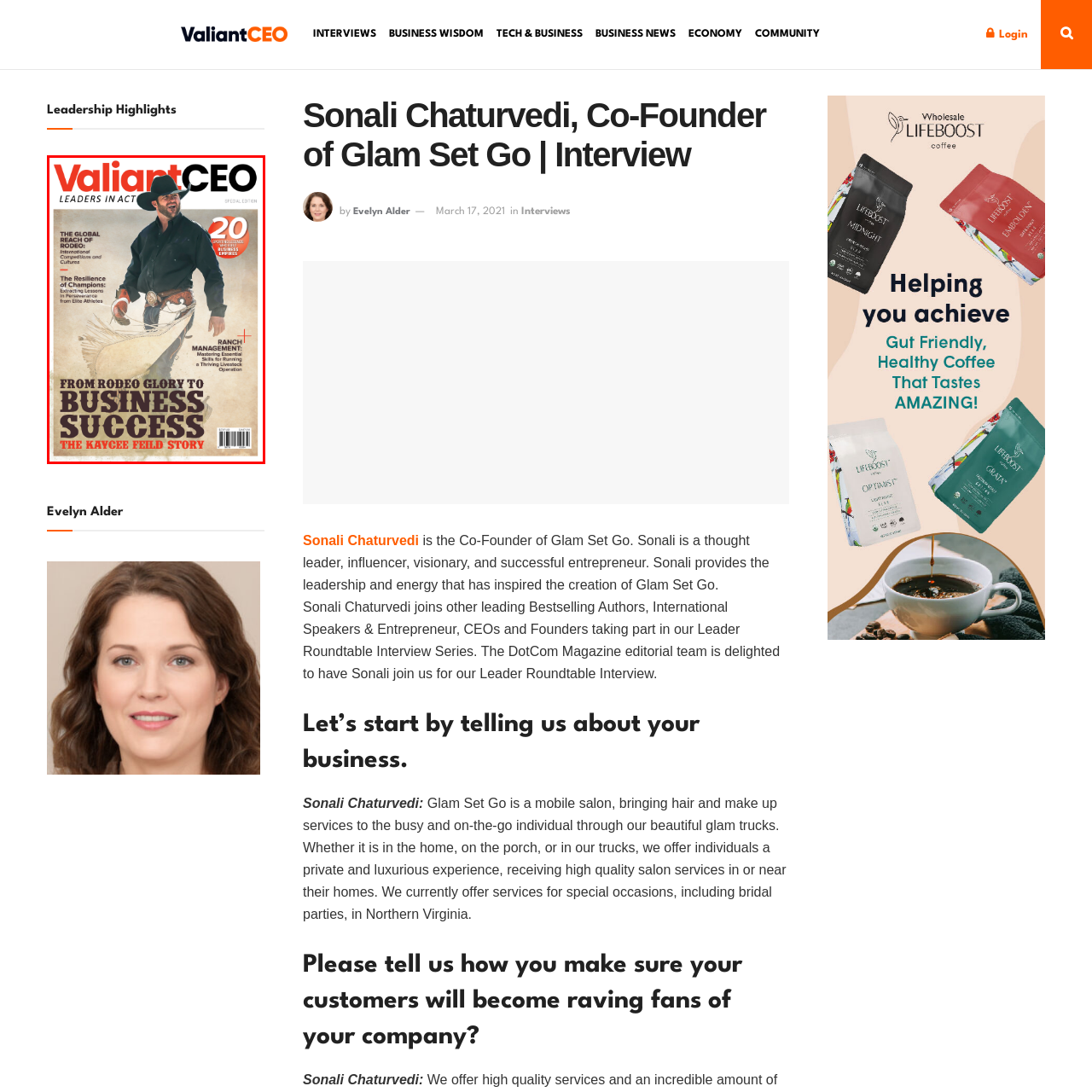What is the attire of the man on the cover?  
Pay attention to the image within the red frame and give a detailed answer based on your observations from the image.

The man on the cover is depicted wearing a wide-brimmed hat and denim, which is typical of cowboy attire, suggesting that he has a background in rodeo or a similar field.